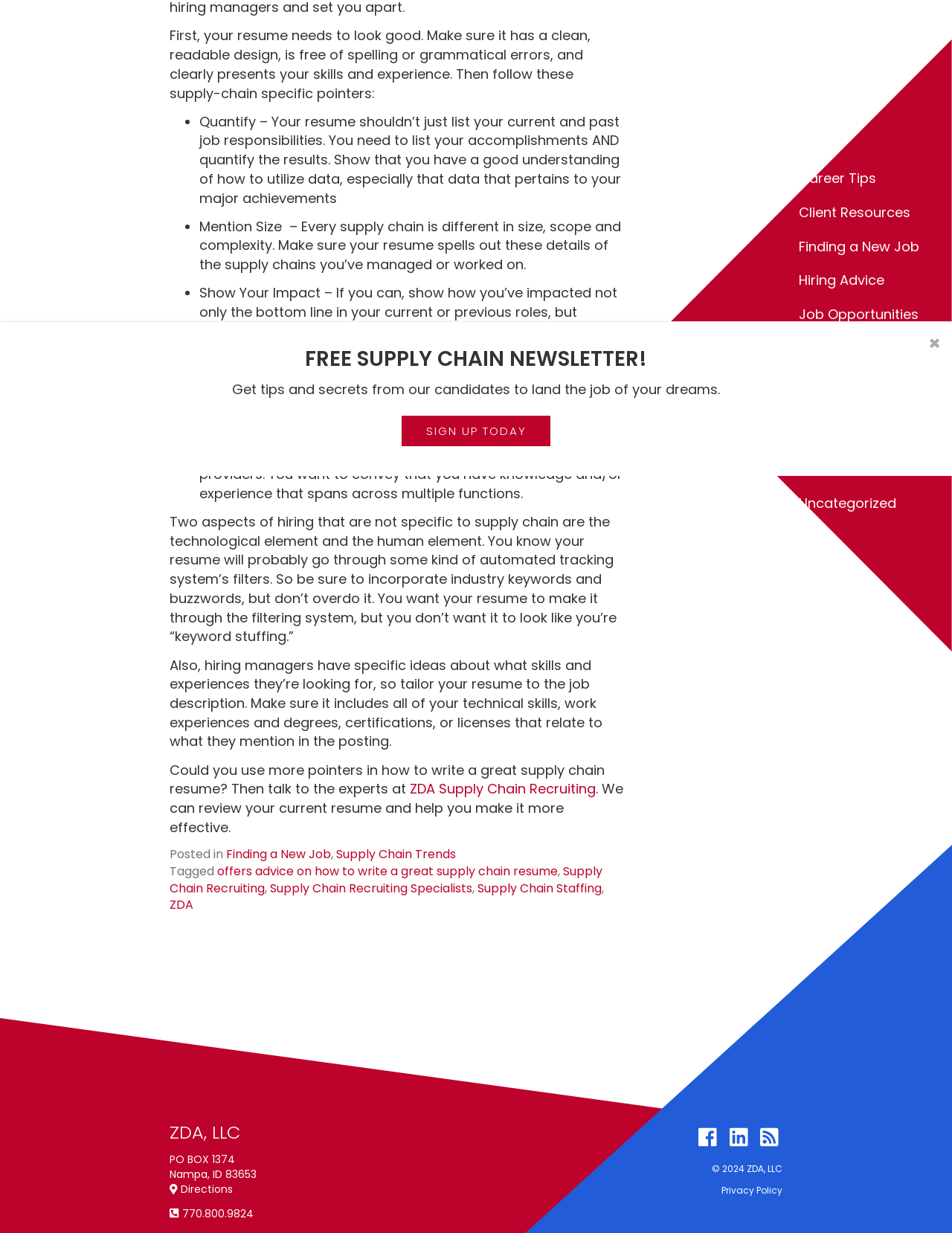Extract the bounding box coordinates of the UI element described by: "Job Opportunities". The coordinates should include four float numbers ranging from 0 to 1, e.g., [left, top, right, bottom].

[0.839, 0.241, 1.0, 0.269]